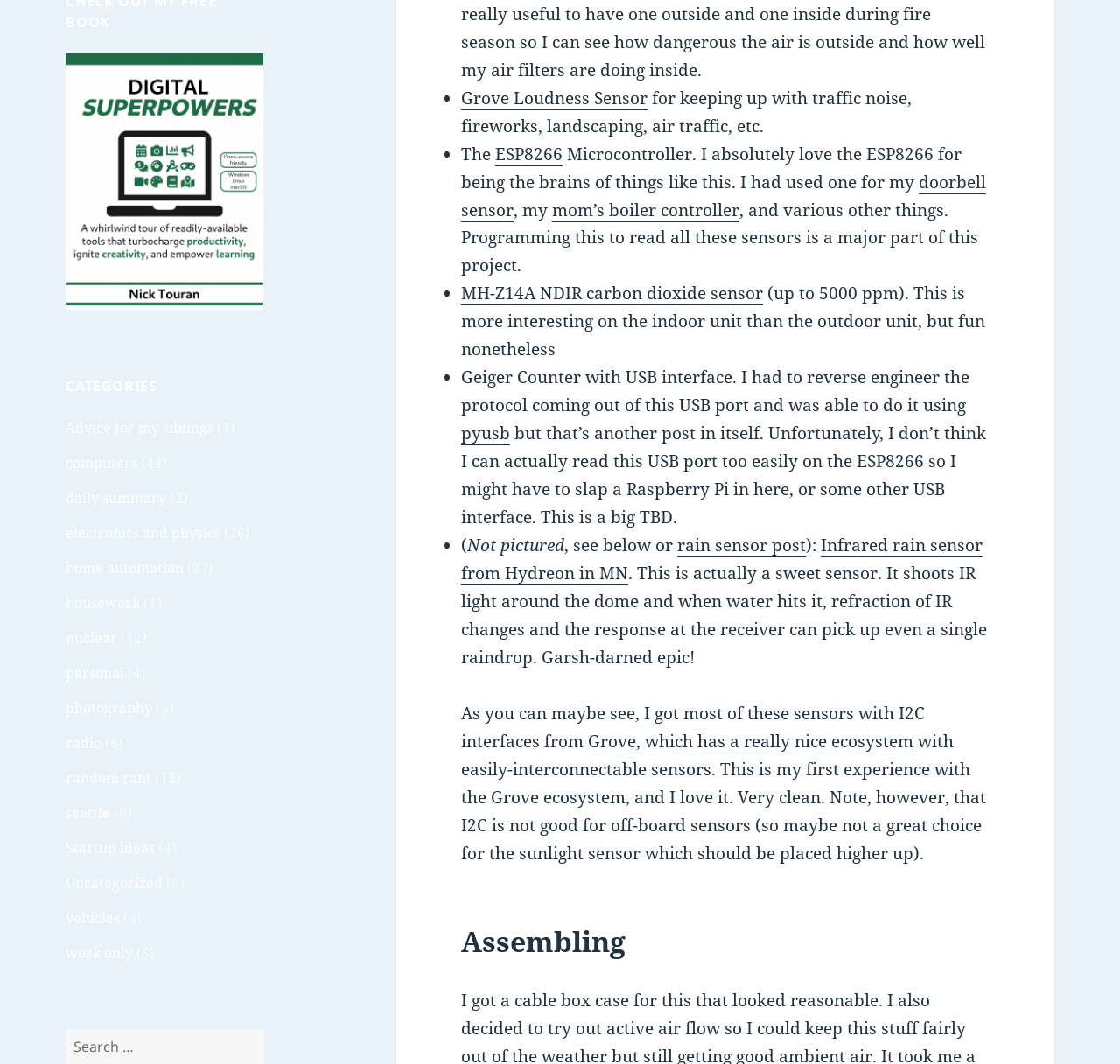Please provide a comprehensive response to the question based on the details in the image: How many sensors are listed in the webpage?

I counted the number of sensors mentioned in the webpage, including the Grove Loudness Sensor, ESP8266, MH-Z14A NDIR carbon dioxide sensor, Geiger Counter, and Infrared rain sensor. There may be more sensors mentioned, but I found at least 5.